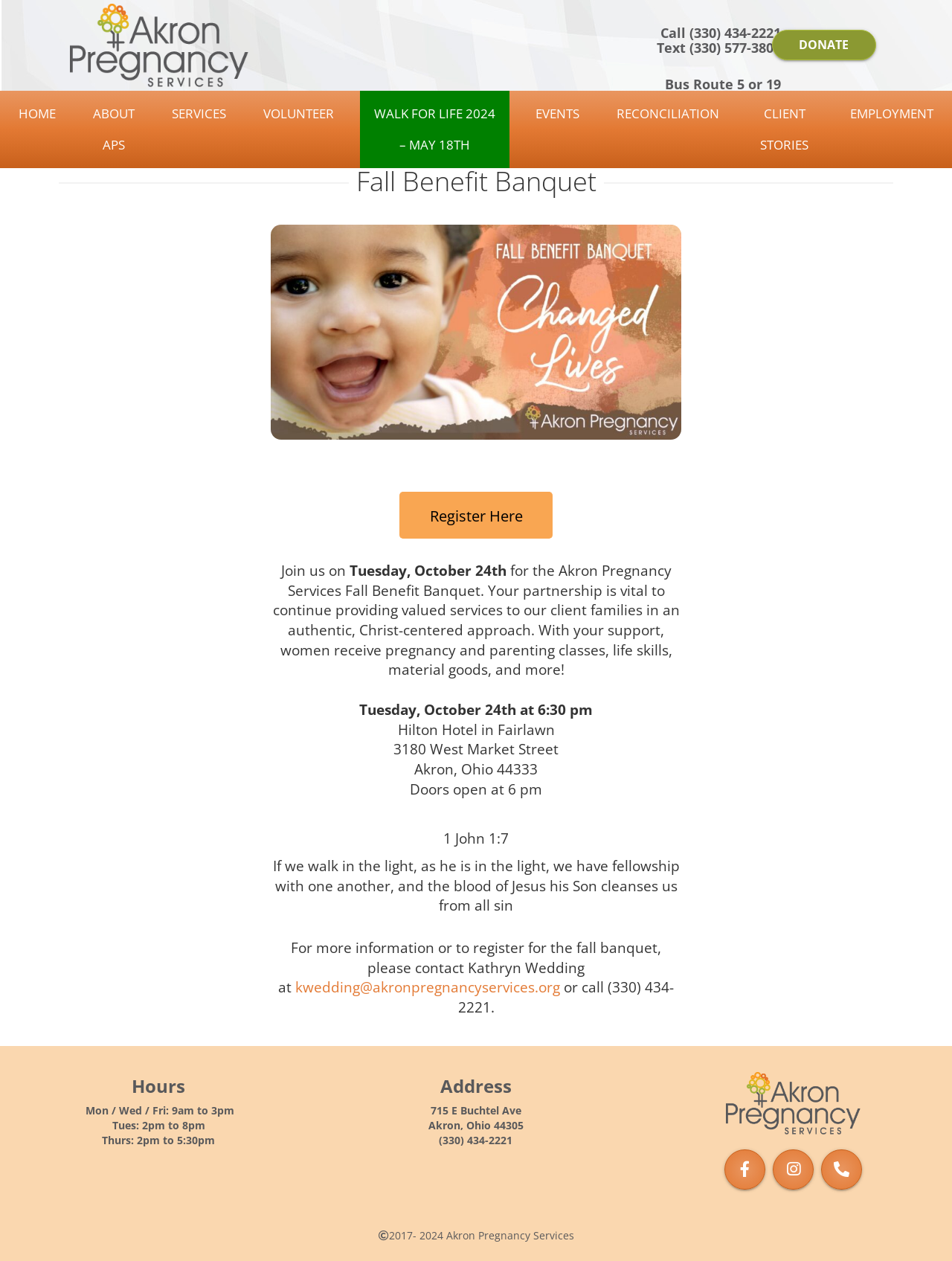For the following element description, predict the bounding box coordinates in the format (top-left x, top-left y, bottom-right x, bottom-right y). All values should be floating point numbers between 0 and 1. Description: How Can I Help

[0.203, 0.154, 0.424, 0.184]